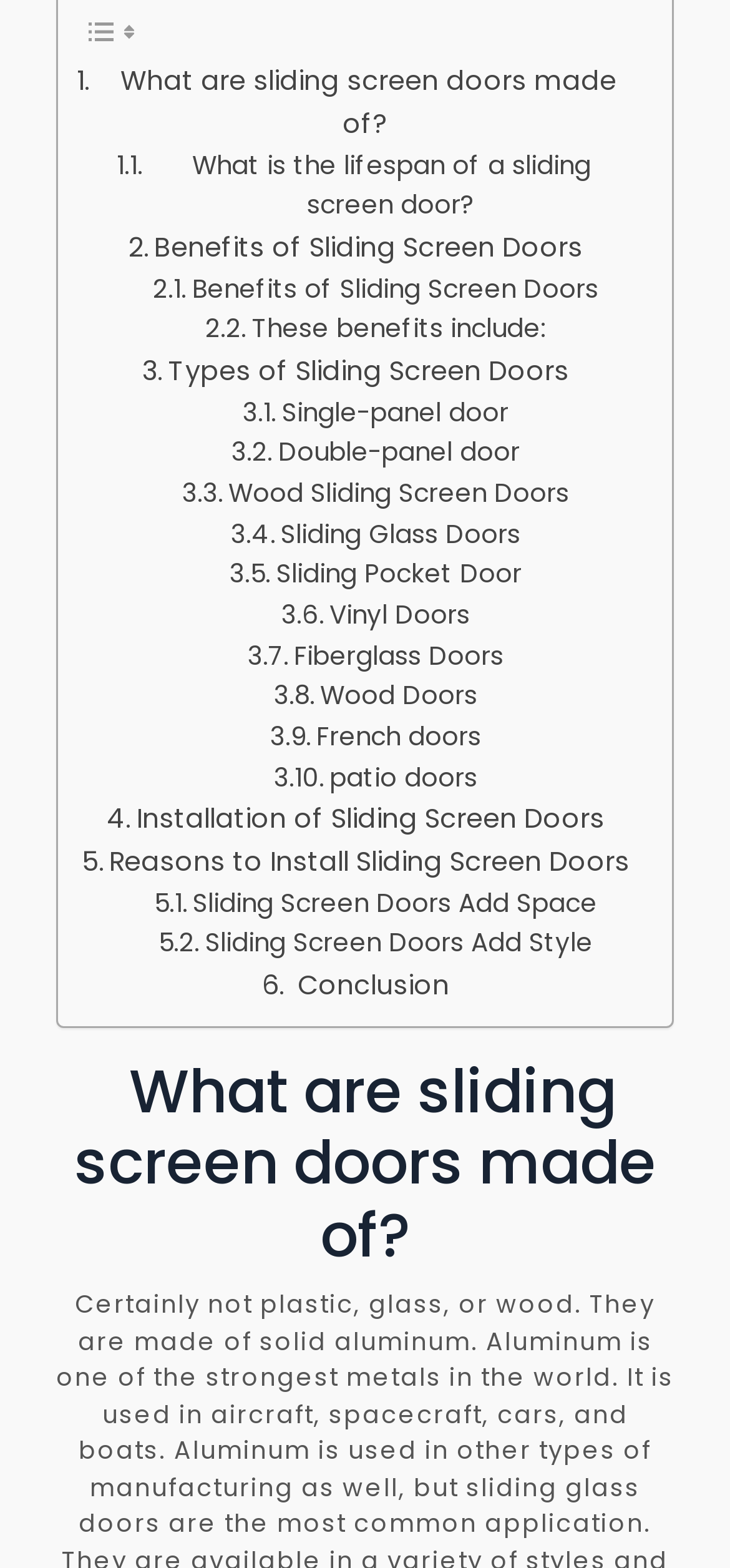Please find the bounding box coordinates of the clickable region needed to complete the following instruction: "Read about the types of sliding screen doors". The bounding box coordinates must consist of four float numbers between 0 and 1, i.e., [left, top, right, bottom].

[0.195, 0.223, 0.779, 0.251]